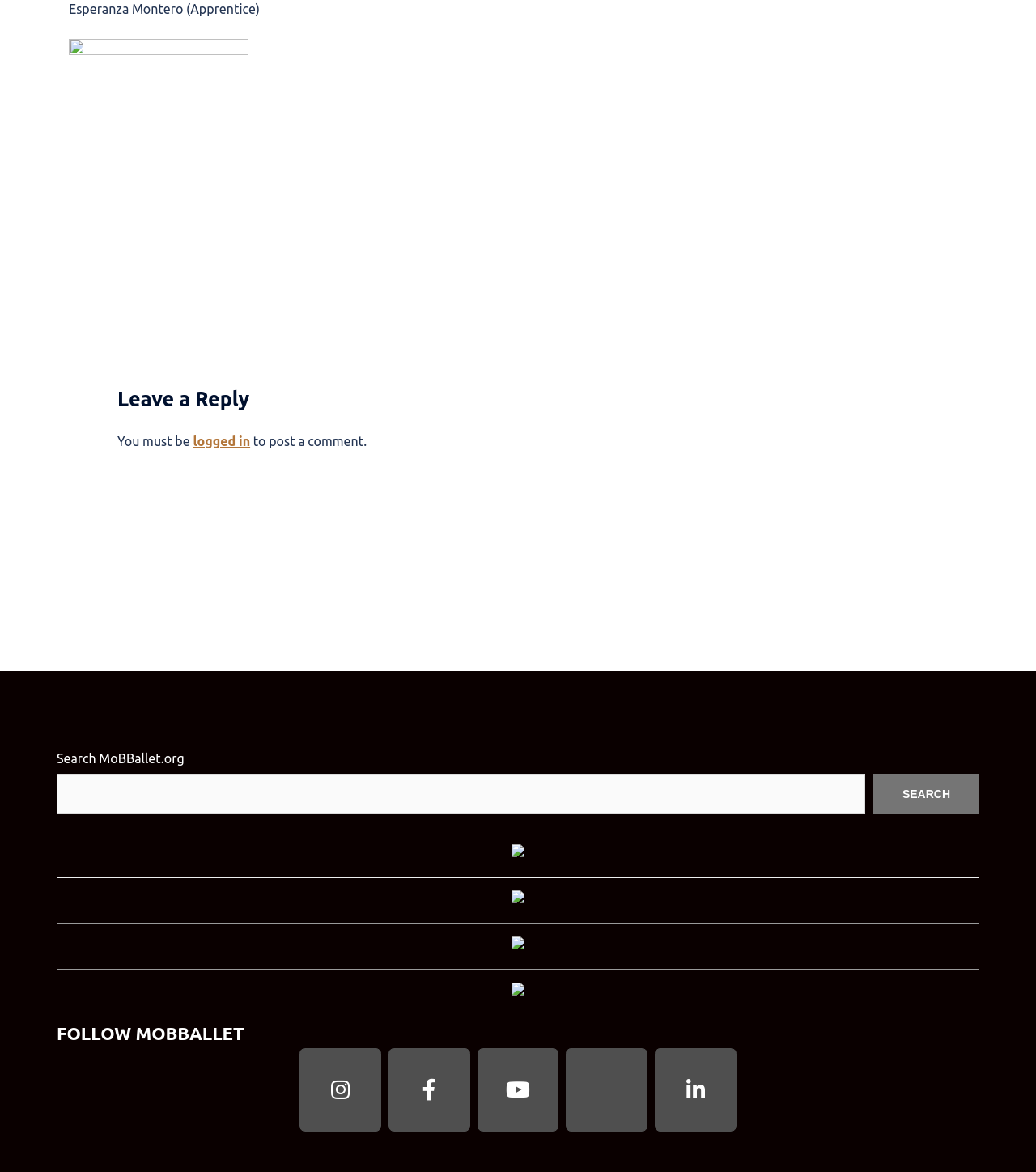Please identify the bounding box coordinates of the clickable region that I should interact with to perform the following instruction: "Follow MoBBallet on Instagram". The coordinates should be expressed as four float numbers between 0 and 1, i.e., [left, top, right, bottom].

[0.289, 0.894, 0.368, 0.965]